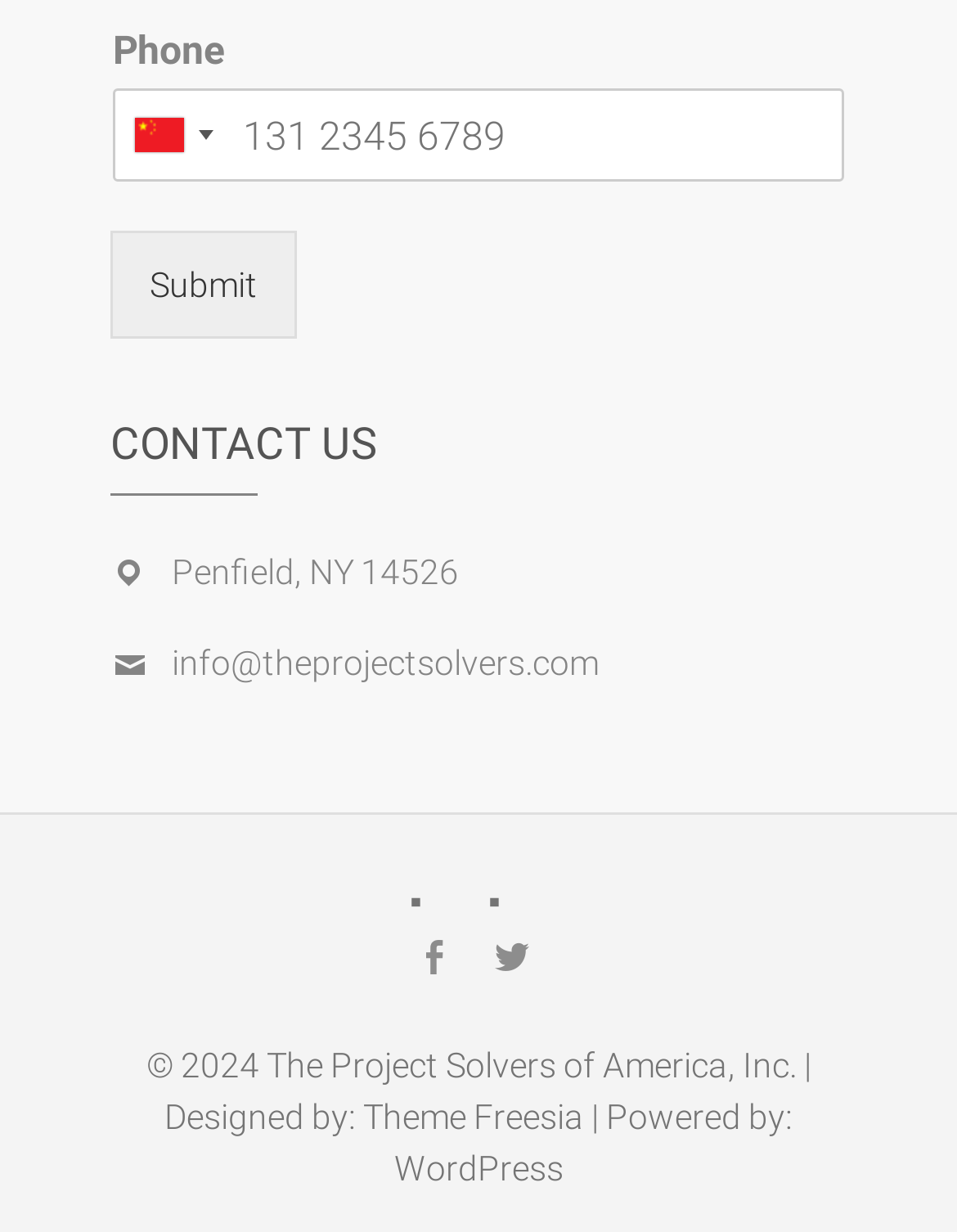Can you show the bounding box coordinates of the region to click on to complete the task described in the instruction: "Enter phone number"?

[0.118, 0.072, 0.882, 0.148]